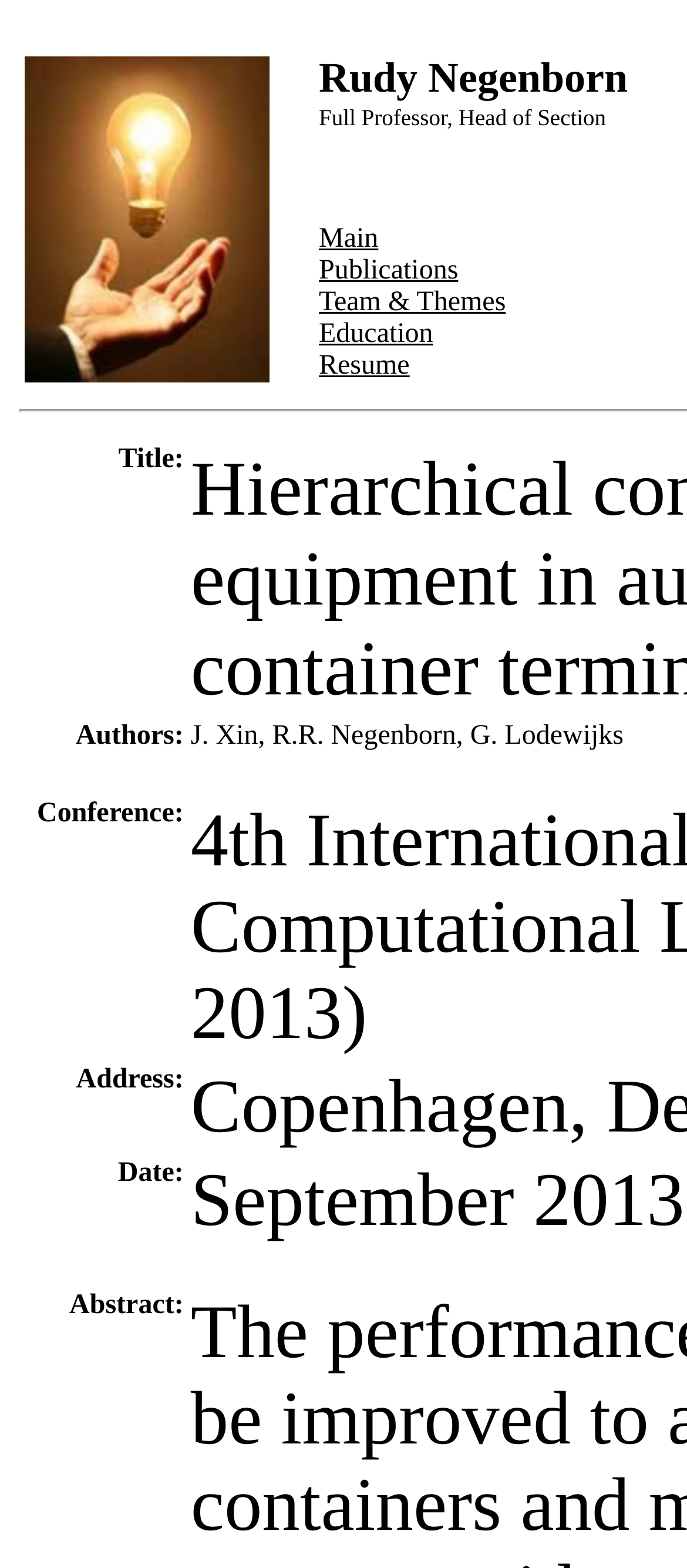What is the conference name of the publication?
Answer briefly with a single word or phrase based on the image.

ICCL 2013